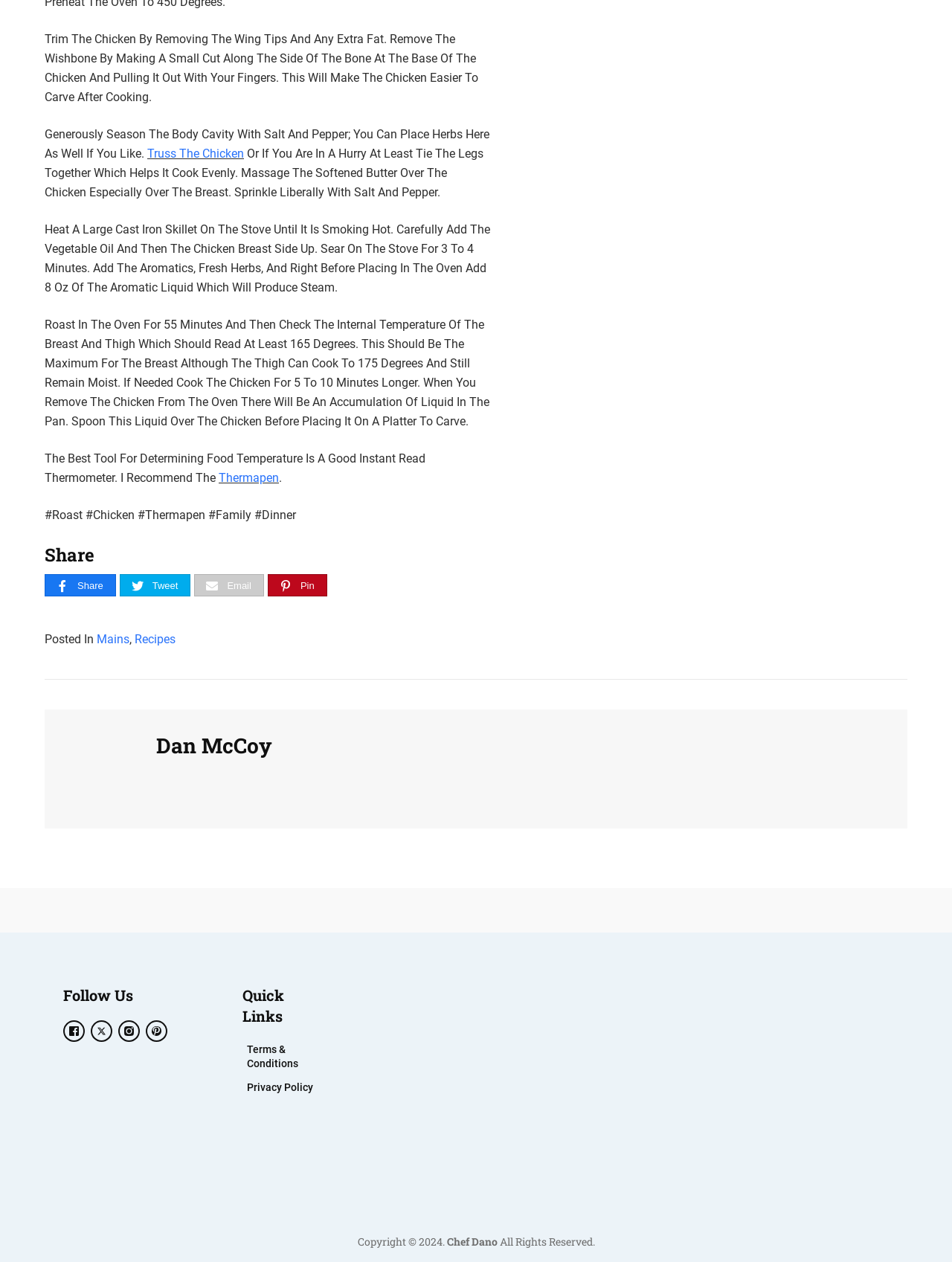What tool is recommended for determining food temperature?
Refer to the image and provide a detailed answer to the question.

The text suggests using a good instant read thermometer to determine the internal temperature of the chicken, and specifically recommends the Thermapen brand.